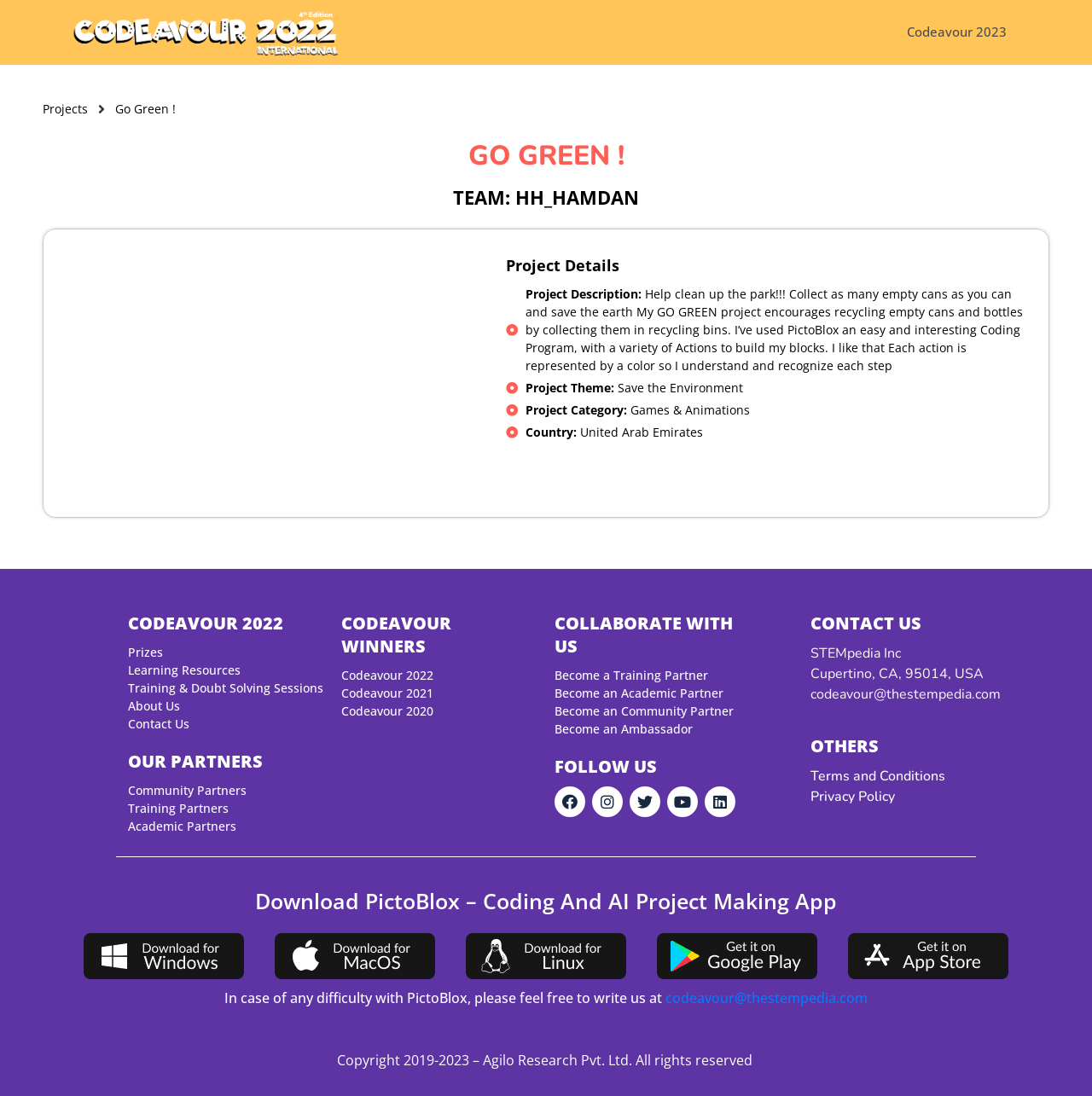What is the project theme of GO GREEN?
Please provide a single word or phrase as your answer based on the screenshot.

Save the Environment